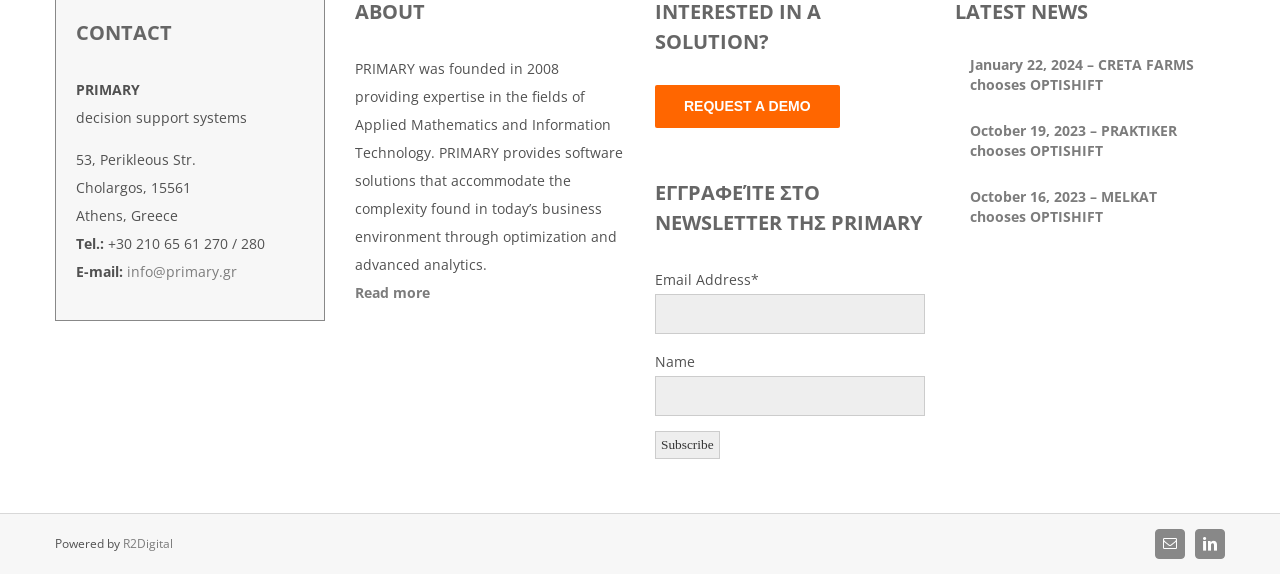Answer the question briefly using a single word or phrase: 
What is the email address to contact PRIMARY?

info@primary.gr